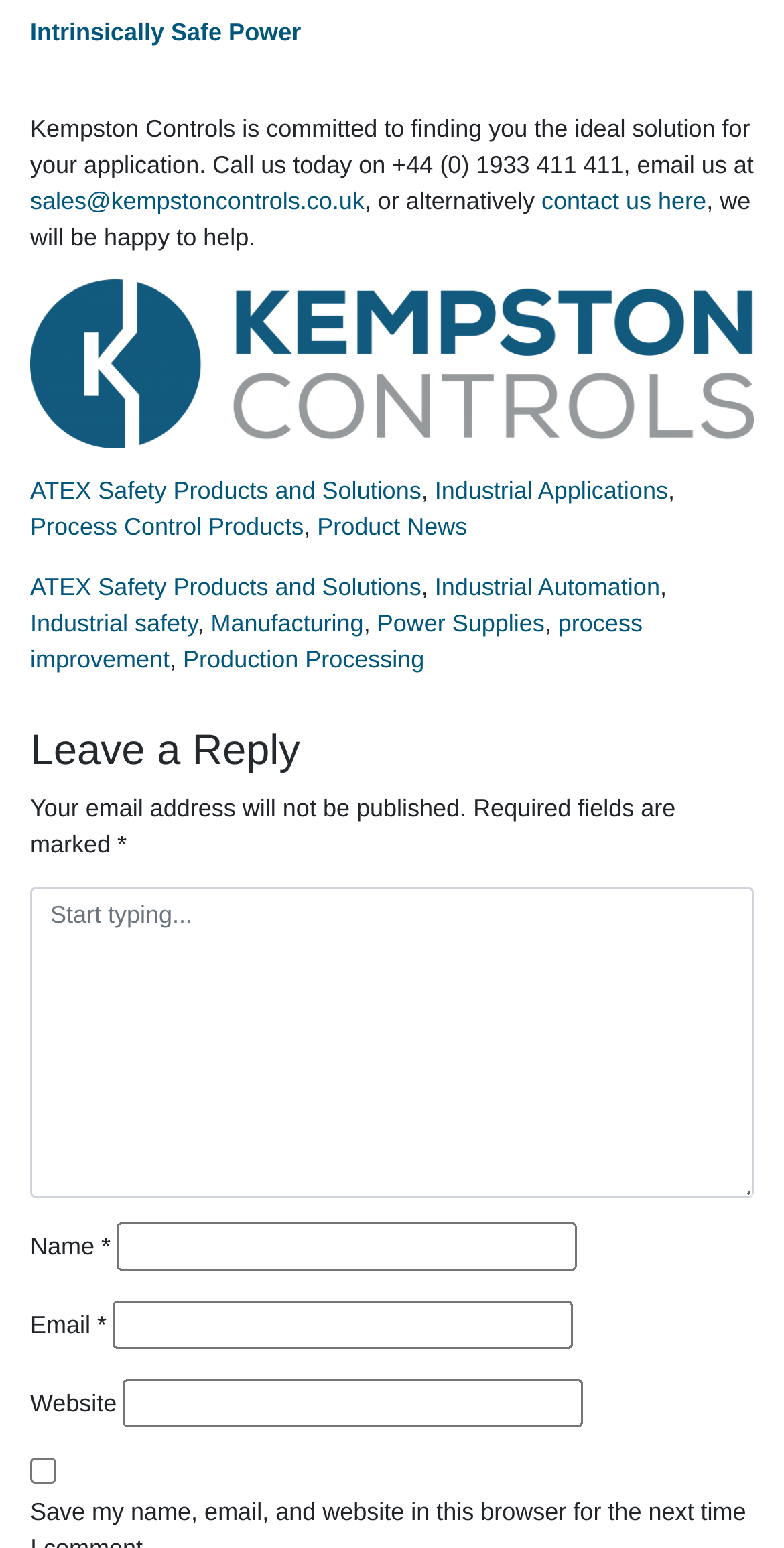Provide a one-word or one-phrase answer to the question:
What is the label of the checkbox at the bottom of the webpage?

Save my name, email, and website